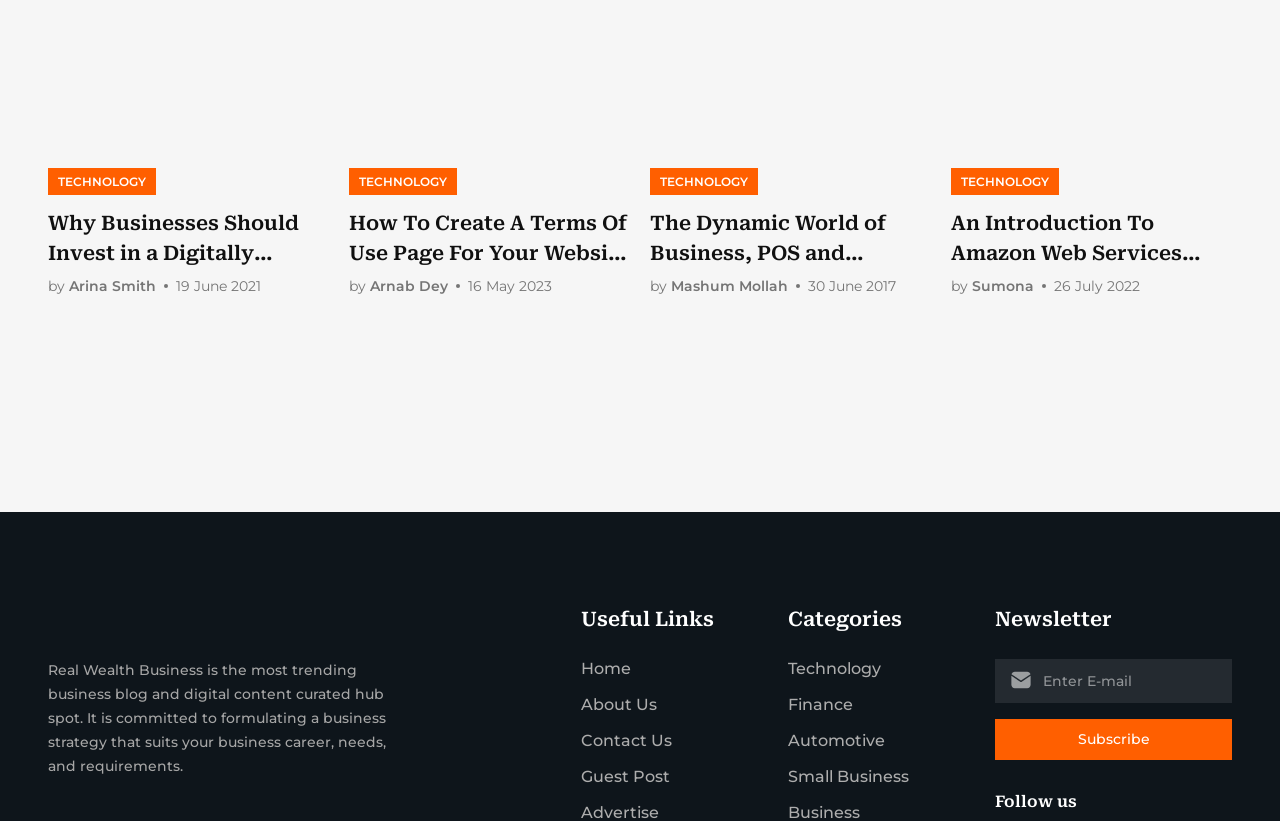Determine the bounding box coordinates of the clickable area required to perform the following instruction: "Visit the 'Home' page". The coordinates should be represented as four float numbers between 0 and 1: [left, top, right, bottom].

[0.454, 0.803, 0.493, 0.827]